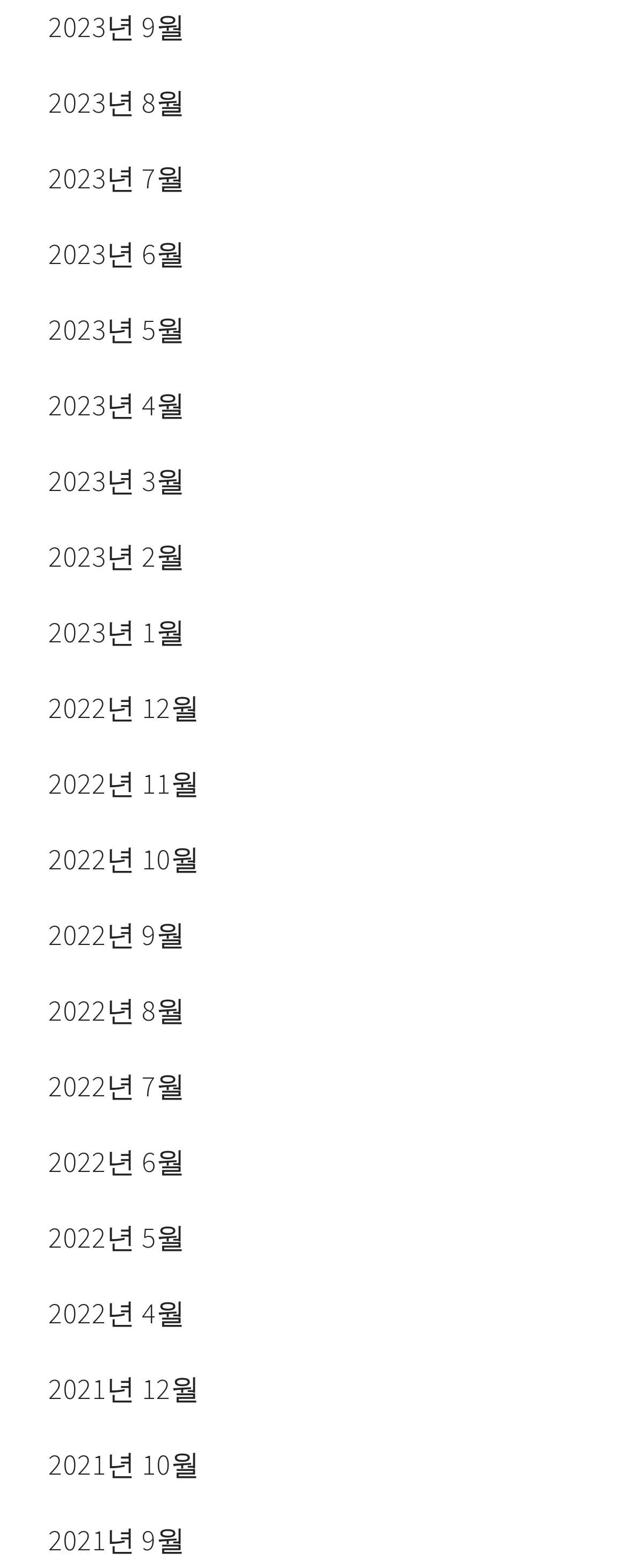Locate the coordinates of the bounding box for the clickable region that fulfills this instruction: "view August 2023".

[0.077, 0.041, 0.923, 0.09]